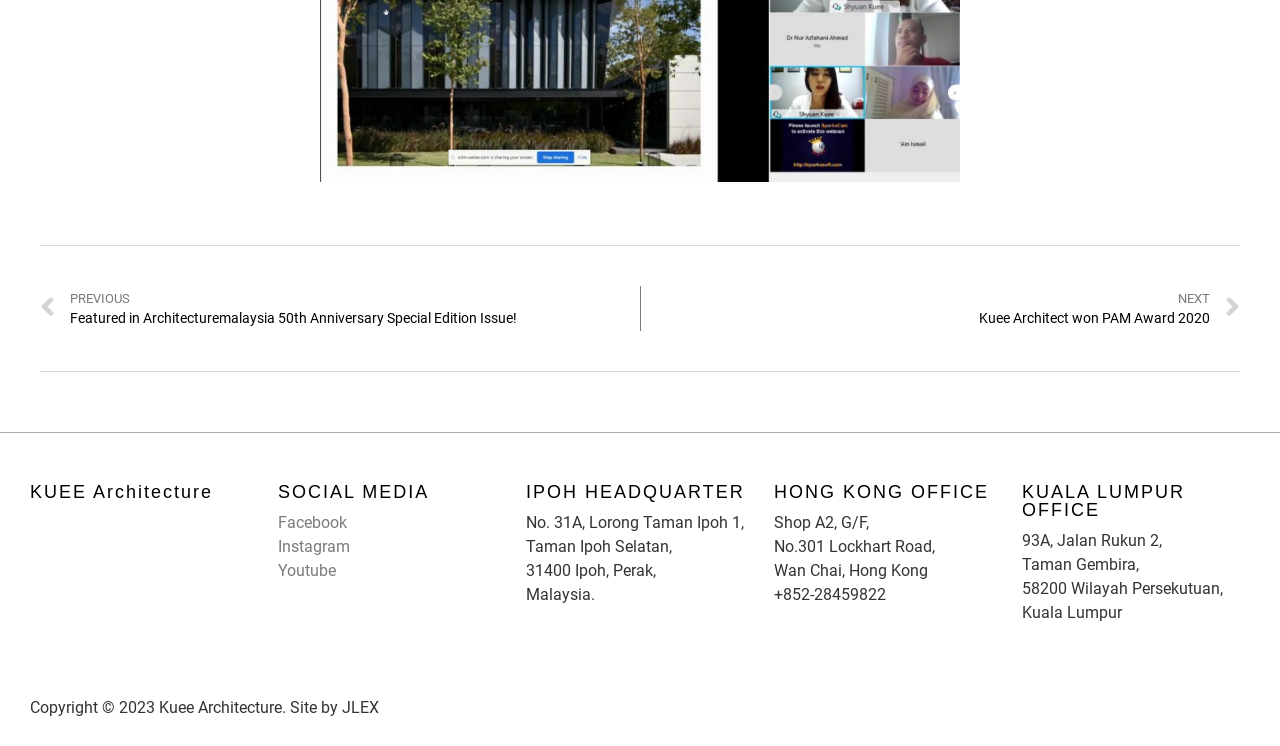Use a single word or phrase to respond to the question:
What social media platforms does Kuee Architecture have?

Facebook, Instagram, Youtube